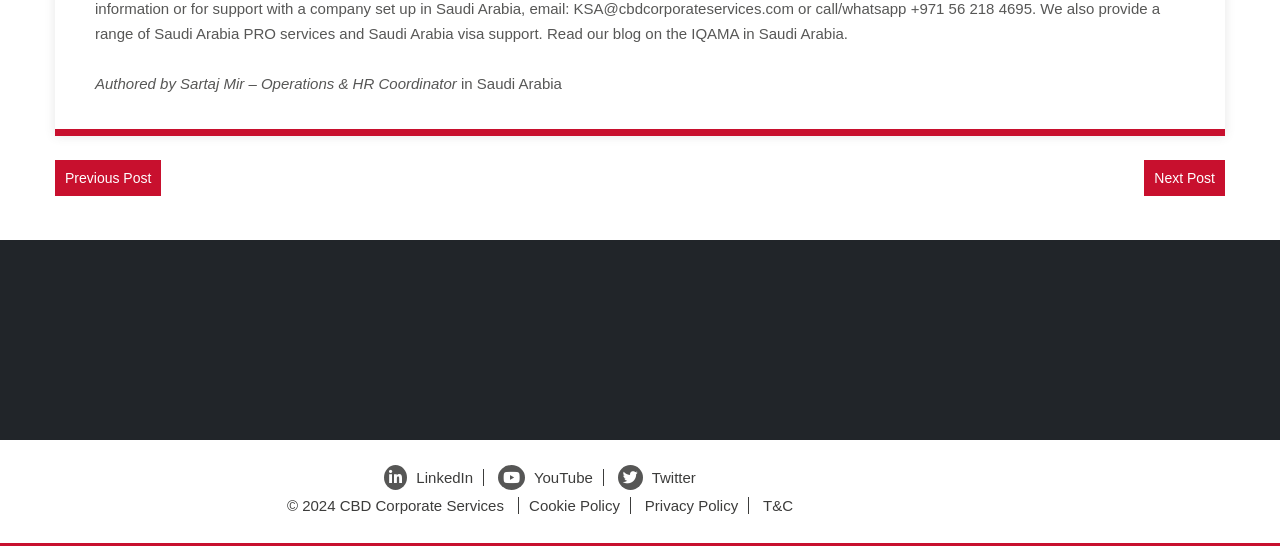Locate the bounding box coordinates of the clickable area needed to fulfill the instruction: "Contact us for more information".

[0.816, 0.564, 0.939, 0.692]